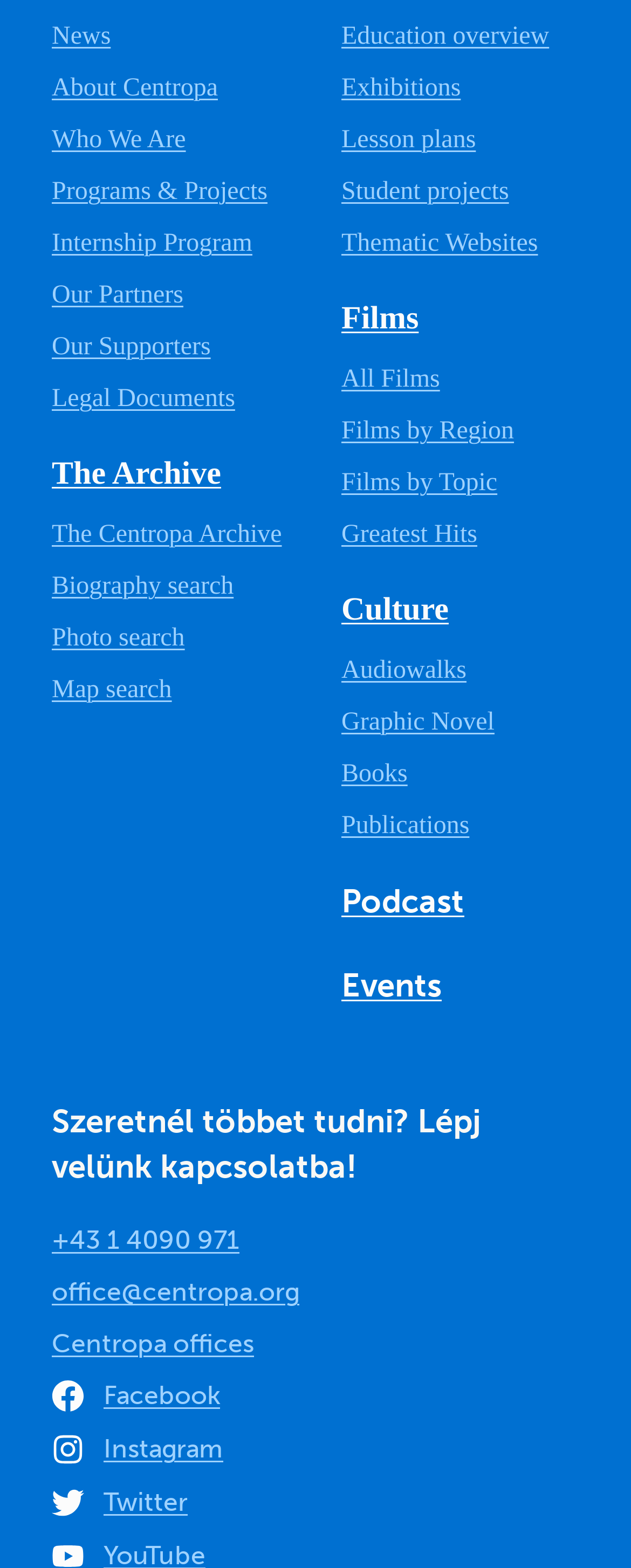How many buttons are on the webpage?
Using the image, respond with a single word or phrase.

3